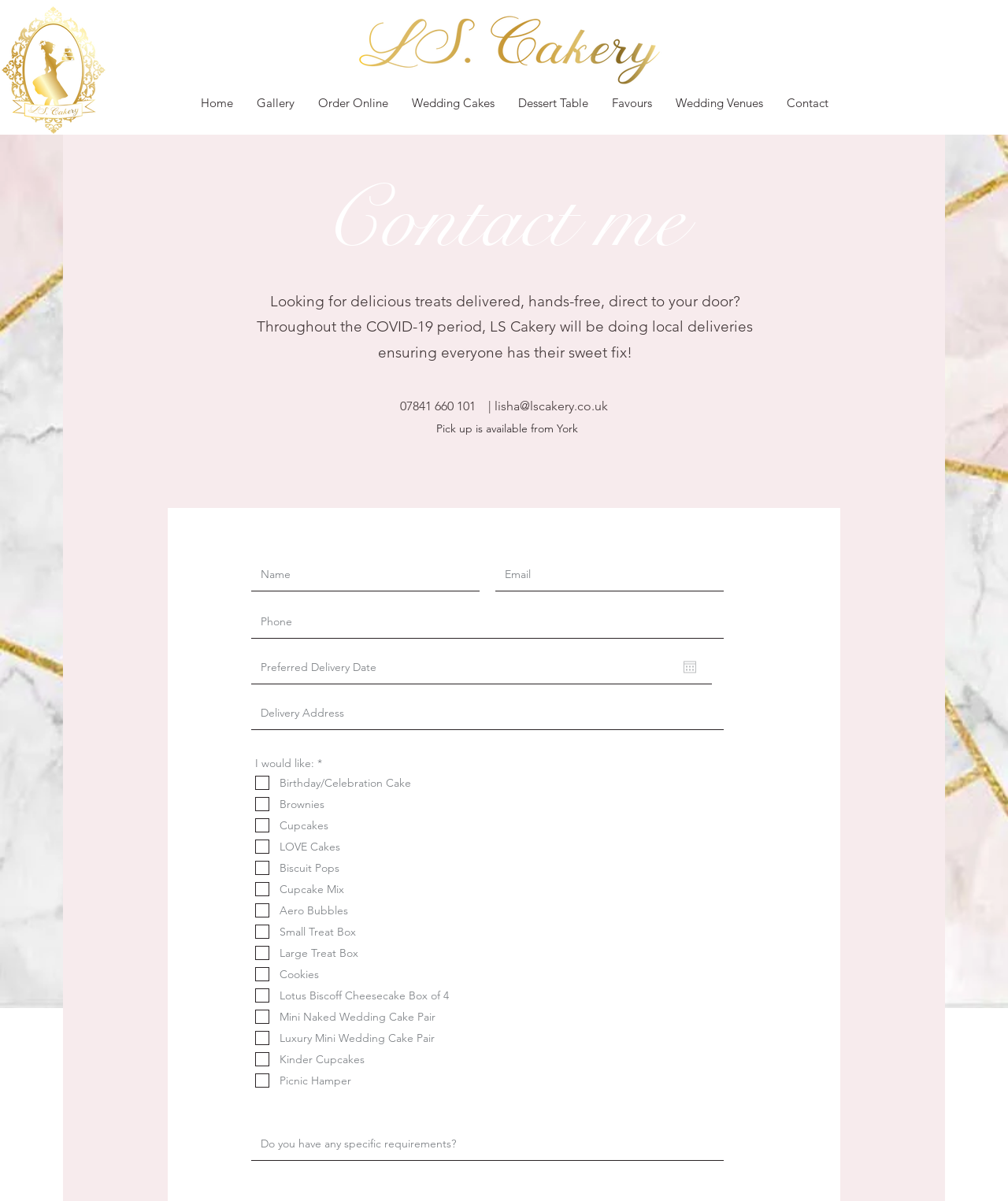Respond with a single word or phrase to the following question: What is the phone number to contact LS Cakery?

07841 660 101